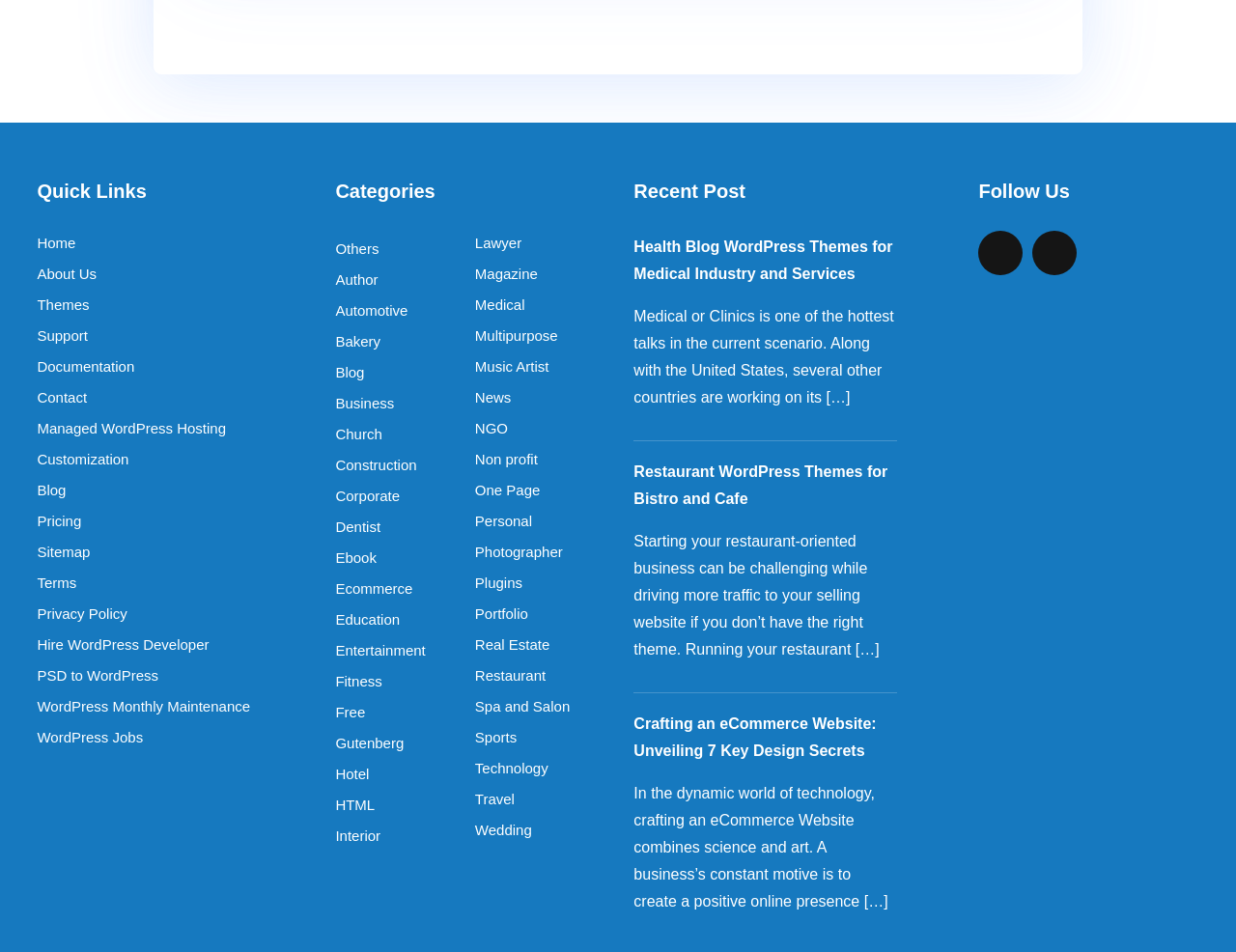Give a one-word or one-phrase response to the question:
How many links are under 'Quick Links'?

14